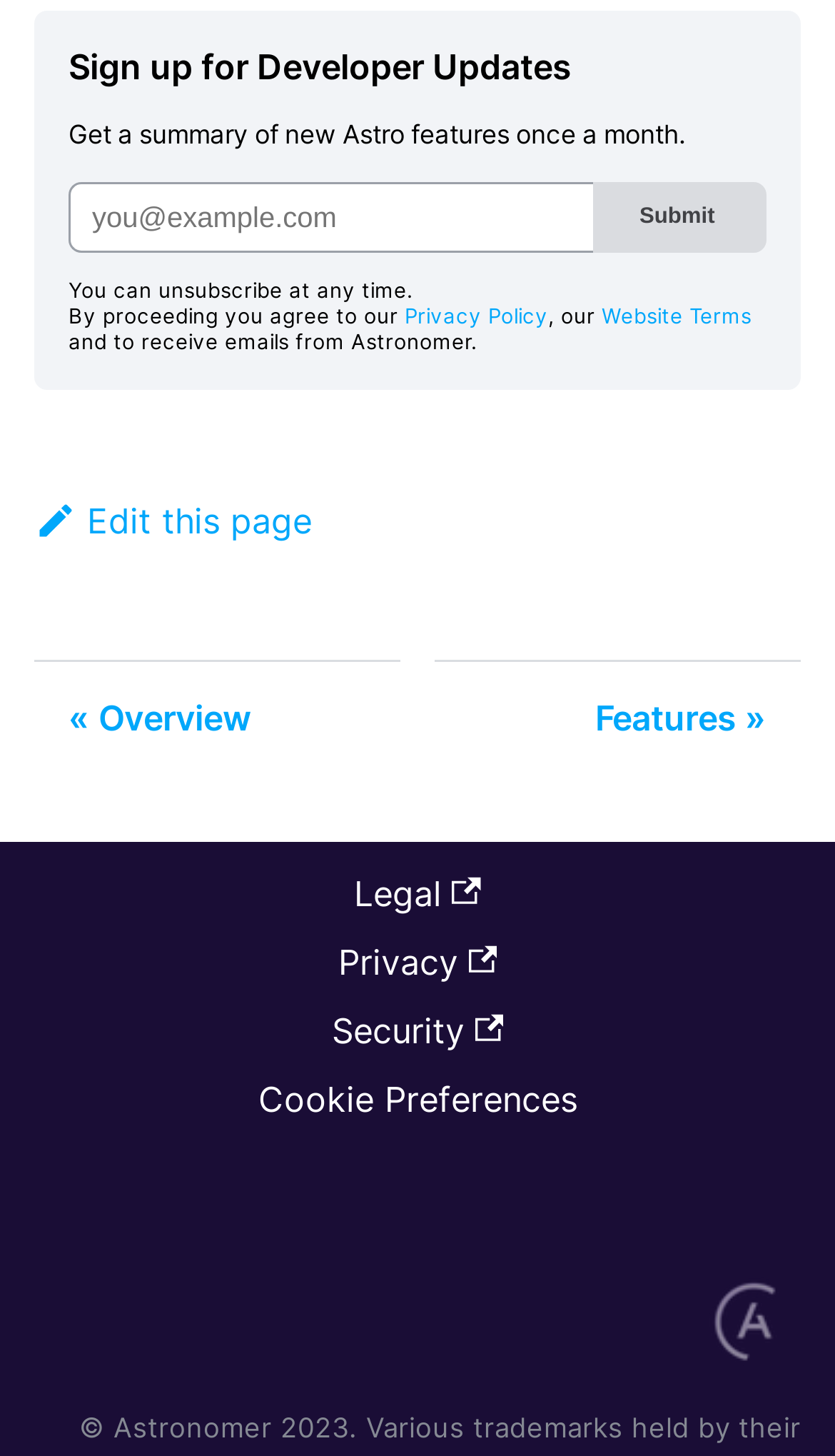From the webpage screenshot, predict the bounding box coordinates (top-left x, top-left y, bottom-right x, bottom-right y) for the UI element described here: alt="Astronomer logo"

[0.836, 0.919, 0.959, 0.948]